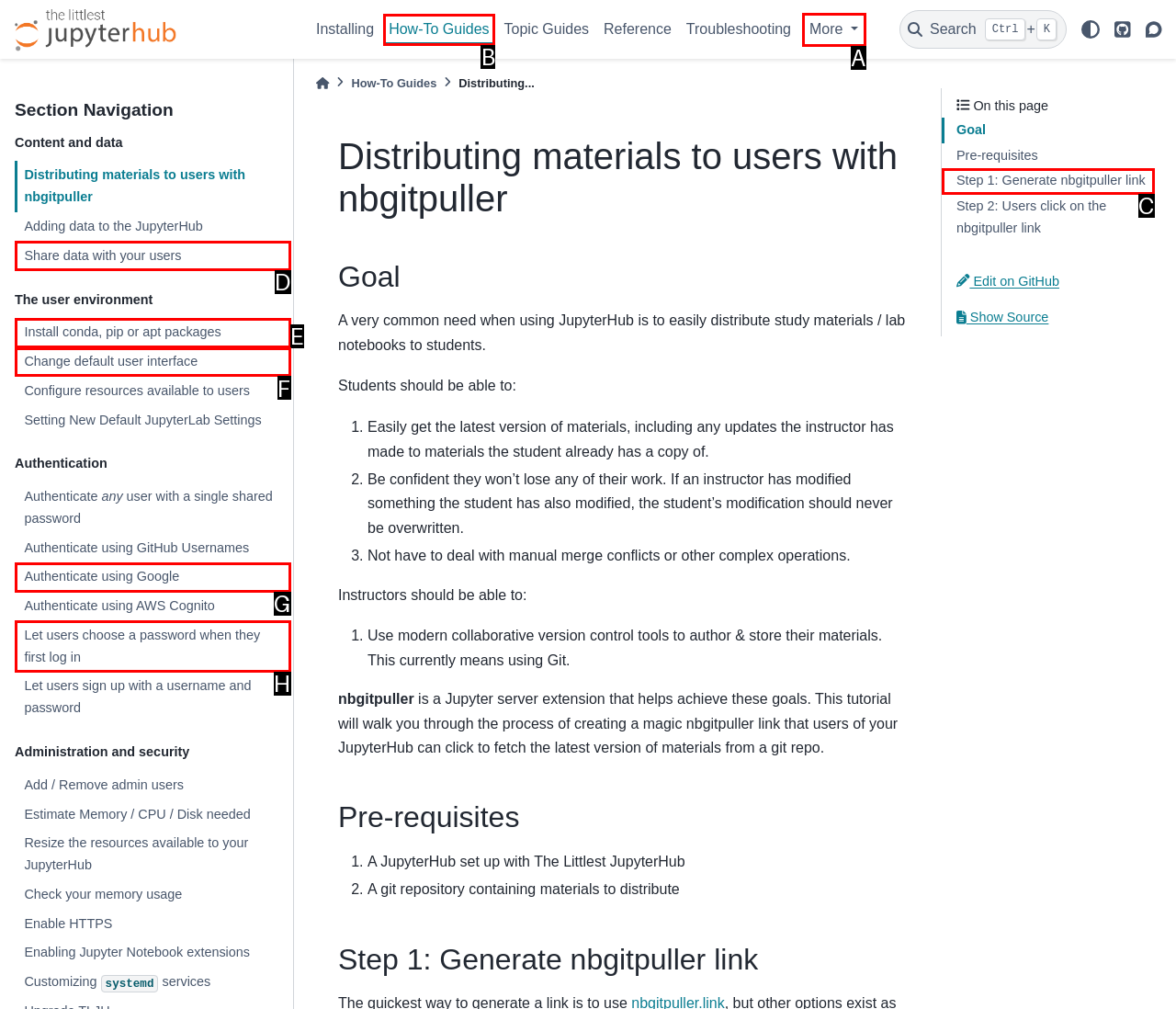Which lettered option should I select to achieve the task: Navigate to 'How-To Guides' according to the highlighted elements in the screenshot?

B